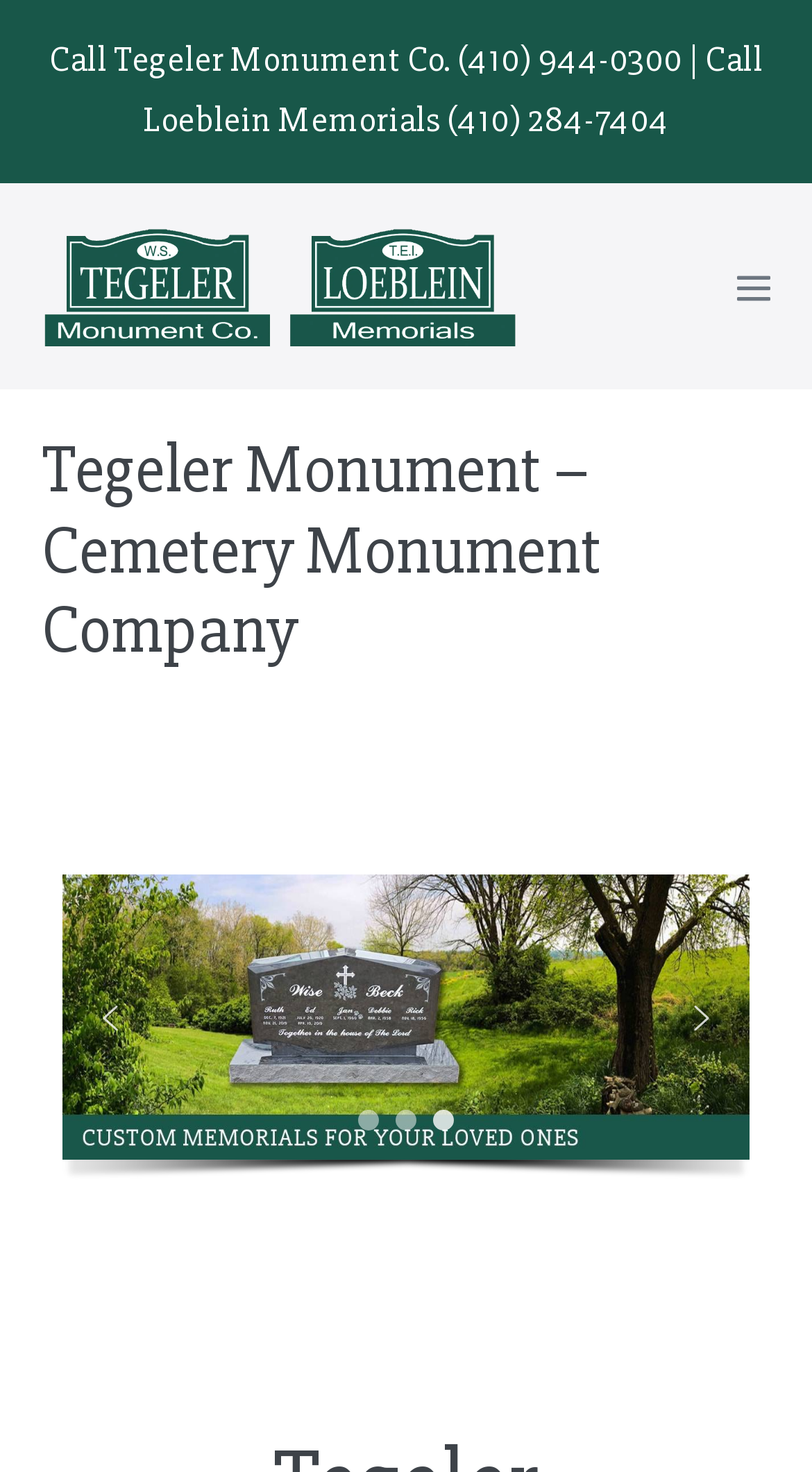Bounding box coordinates are specified in the format (top-left x, top-left y, bottom-right x, bottom-right y). All values are floating point numbers bounded between 0 and 1. Please provide the bounding box coordinate of the region this sentence describes: Home

None